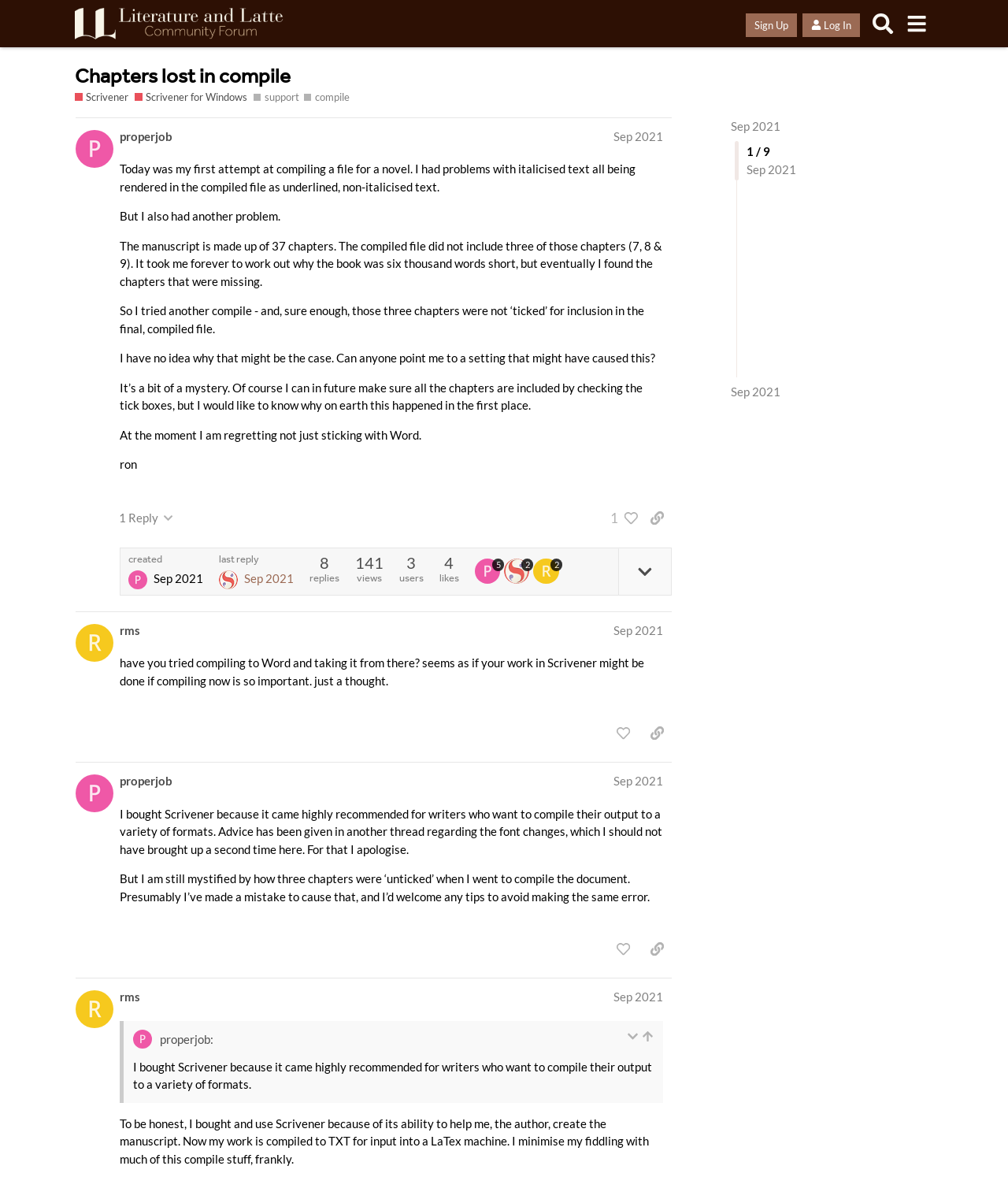Locate the coordinates of the bounding box for the clickable region that fulfills this instruction: "Like the post by properjob".

[0.604, 0.612, 0.633, 0.634]